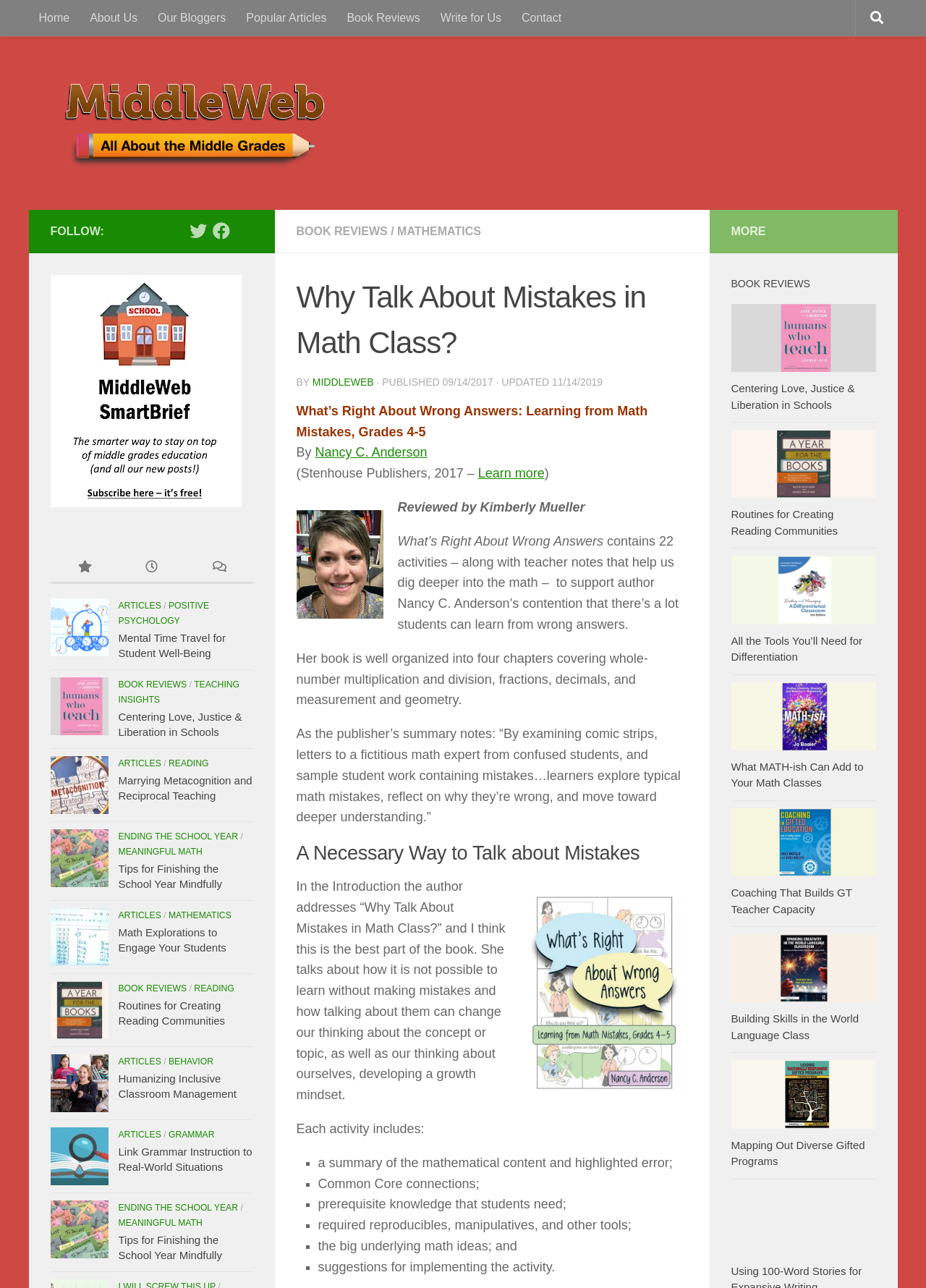Identify the bounding box coordinates of the element to click to follow this instruction: 'Learn more about the book 'What’s Right About Wrong Answers''. Ensure the coordinates are four float values between 0 and 1, provided as [left, top, right, bottom].

[0.516, 0.362, 0.588, 0.373]